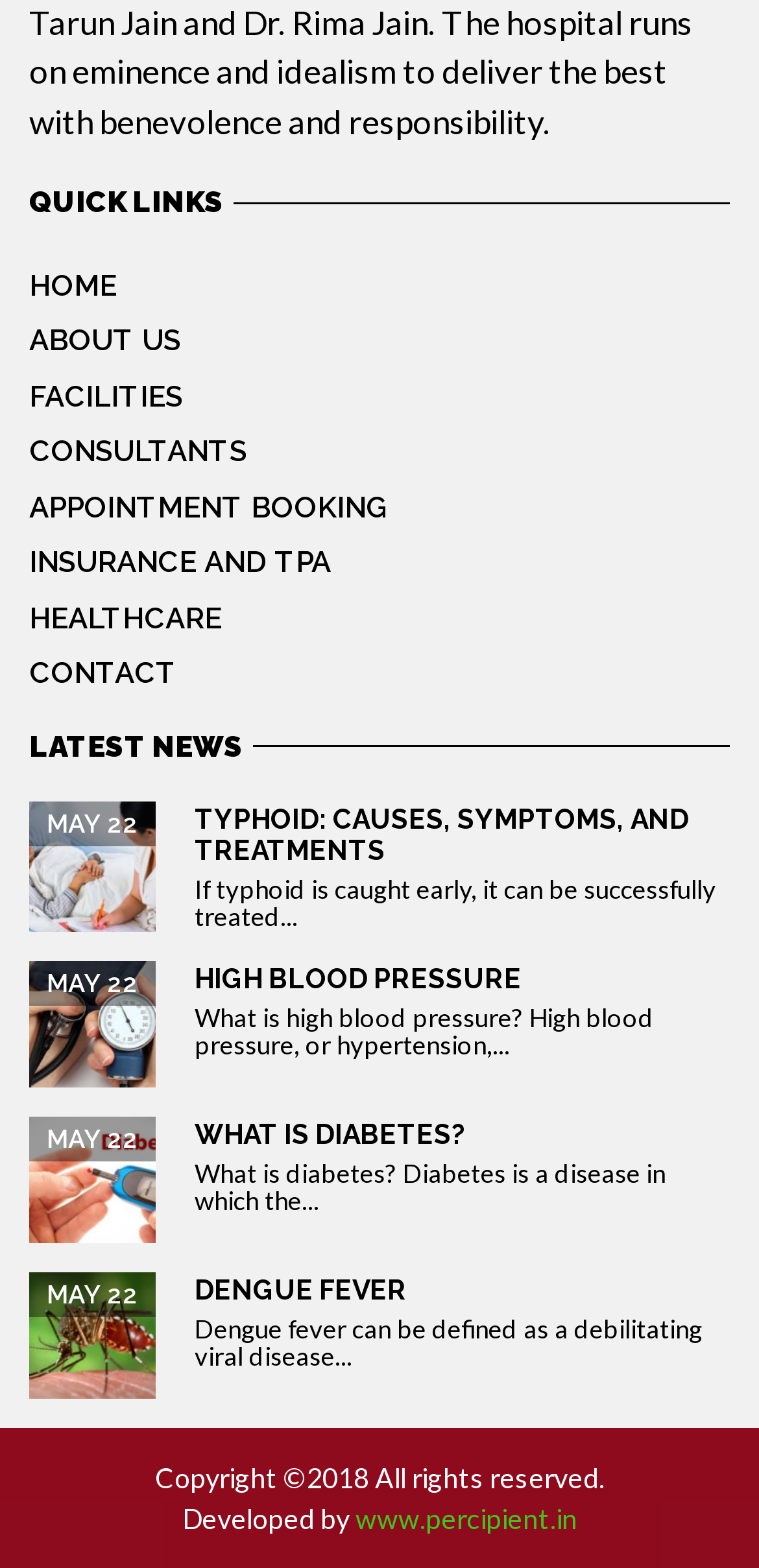Provide a short answer to the following question with just one word or phrase: What is the last quick link?

CONTACT